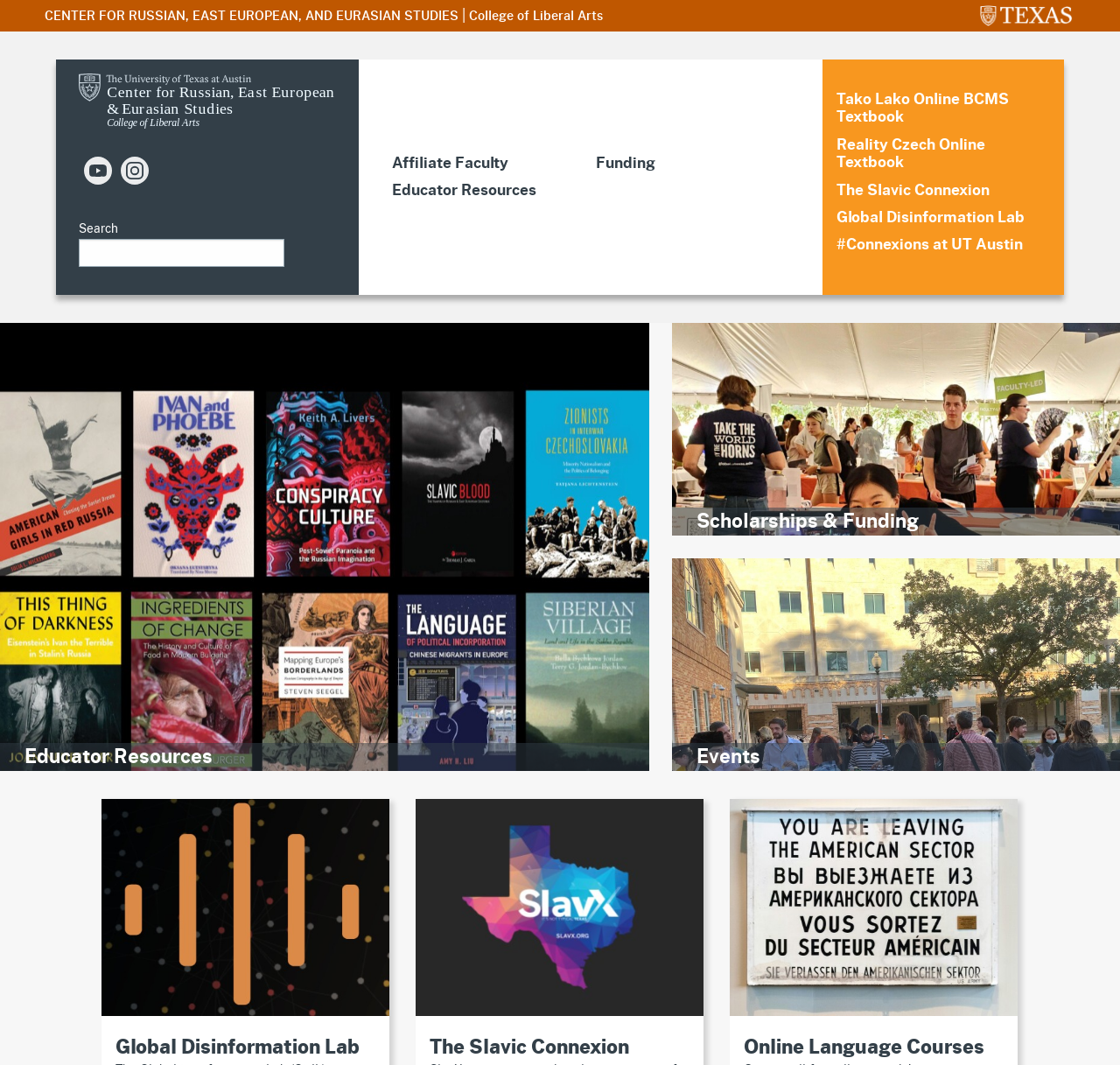What is the name of the center?
Using the information presented in the image, please offer a detailed response to the question.

I found the answer by looking at the link with the text 'CENTER FOR RUSSIAN, EAST EUROPEAN, AND EURASIAN STUDIES' which is located at the top left corner of the webpage, and it also has an image with the same text.